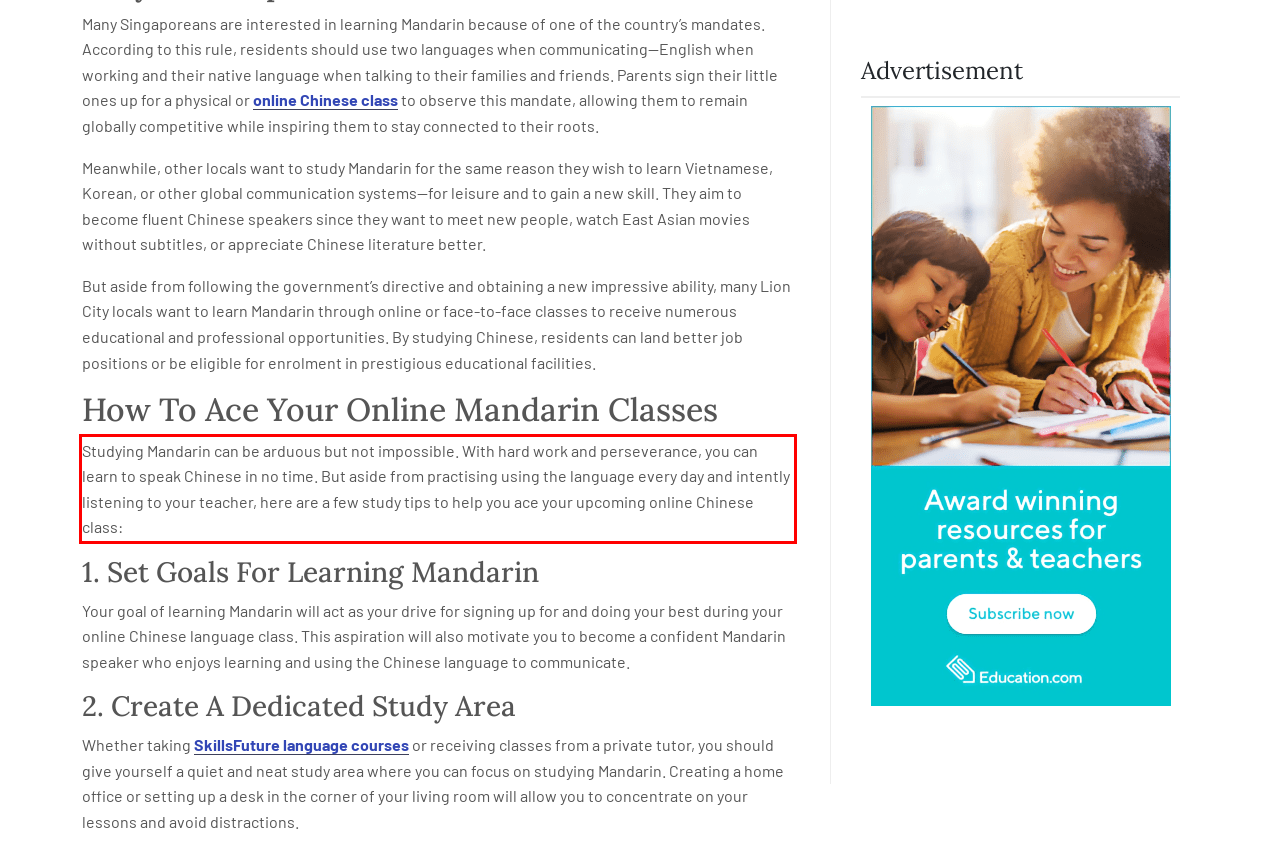Using the provided screenshot of a webpage, recognize the text inside the red rectangle bounding box by performing OCR.

Studying Mandarin can be arduous but not impossible. With hard work and perseverance, you can learn to speak Chinese in no time. But aside from practising using the language every day and intently listening to your teacher, here are a few study tips to help you ace your upcoming online Chinese class: